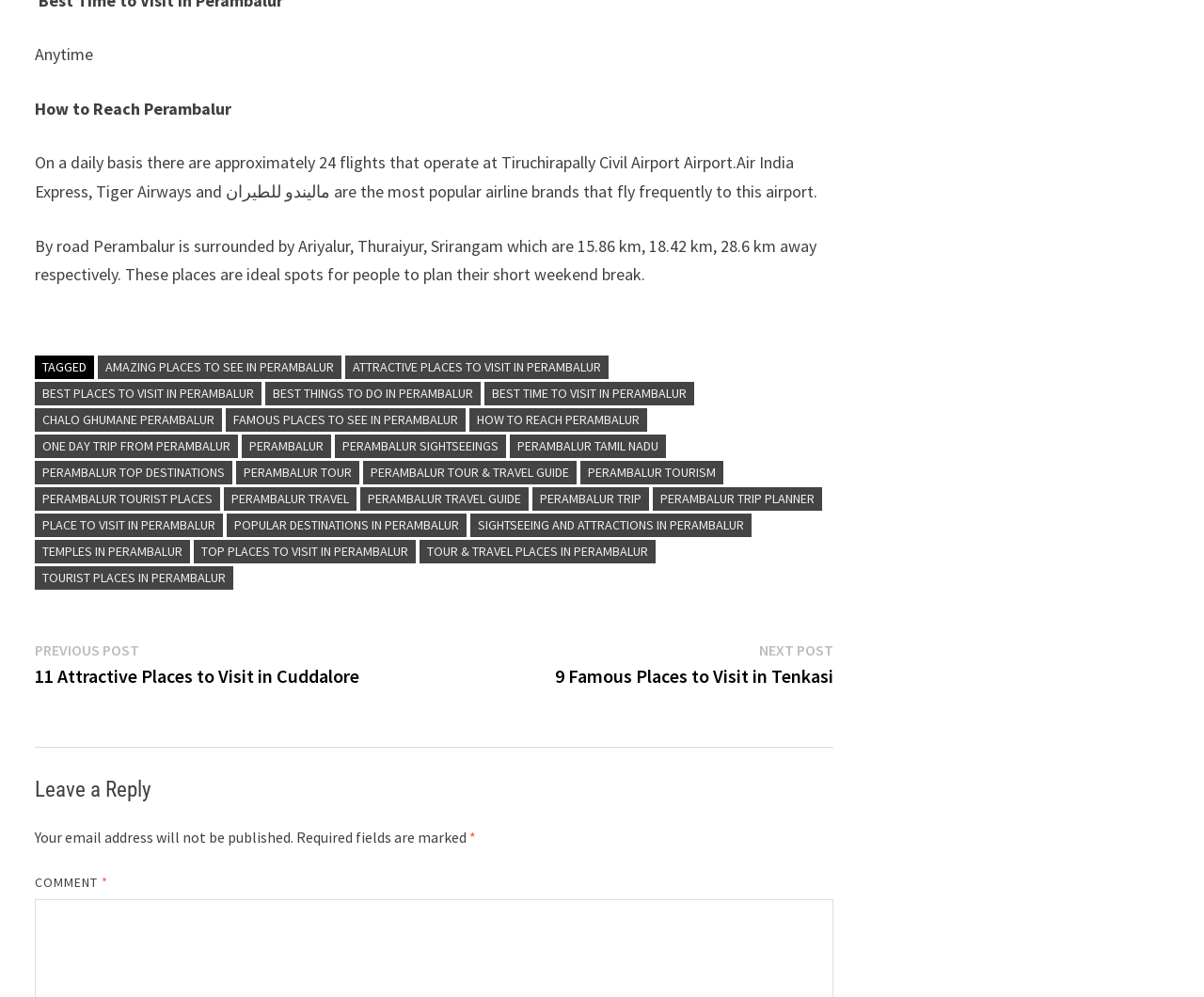Please analyze the image and give a detailed answer to the question:
What is the purpose of the 'Leave a Reply' section?

The 'Leave a Reply' section has a text field and a 'COMMENT' button, which suggests that it is intended for users to leave comments or replies.